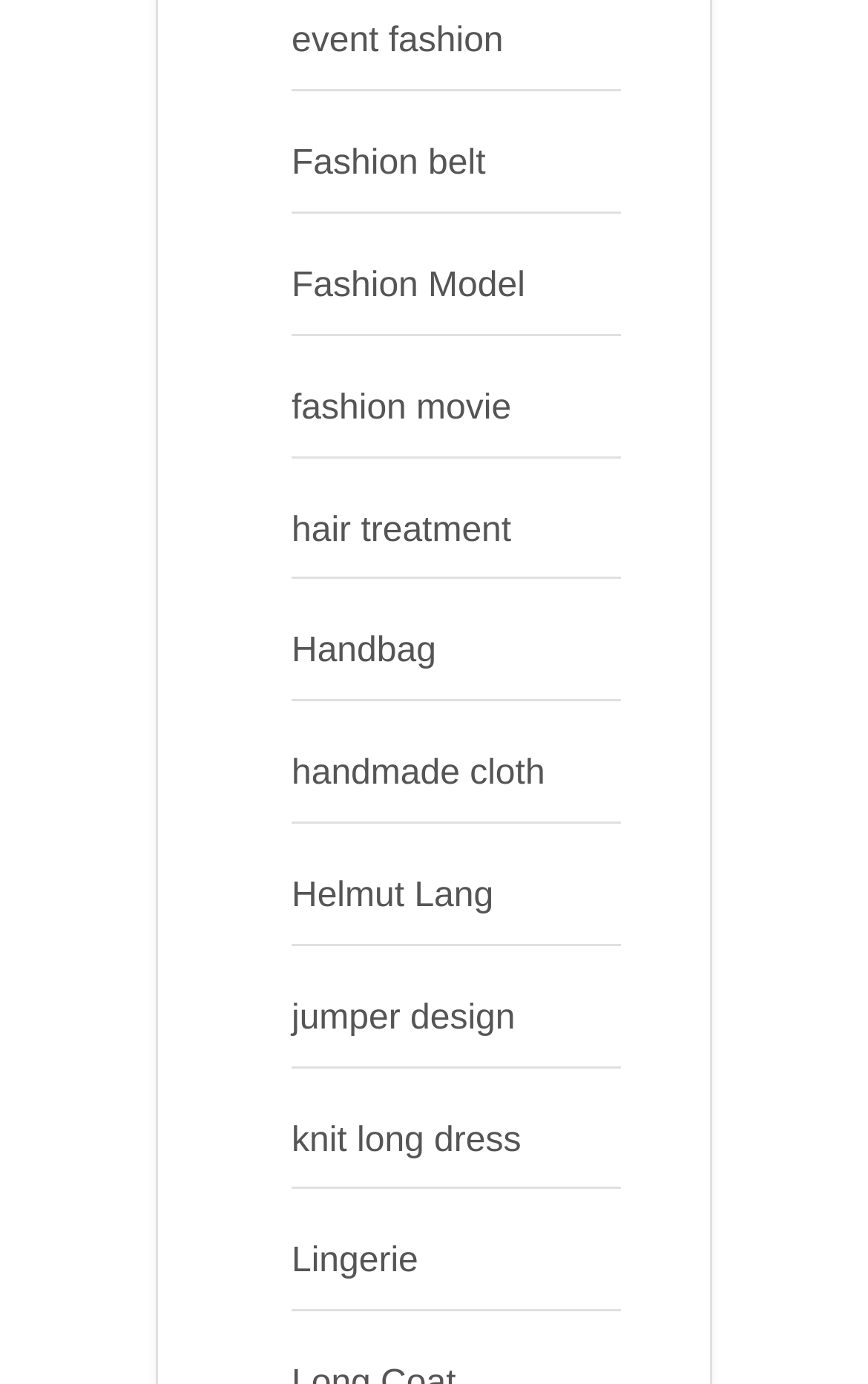Determine the bounding box coordinates of the region to click in order to accomplish the following instruction: "click on fashion belt". Provide the coordinates as four float numbers between 0 and 1, specifically [left, top, right, bottom].

[0.336, 0.105, 0.559, 0.132]